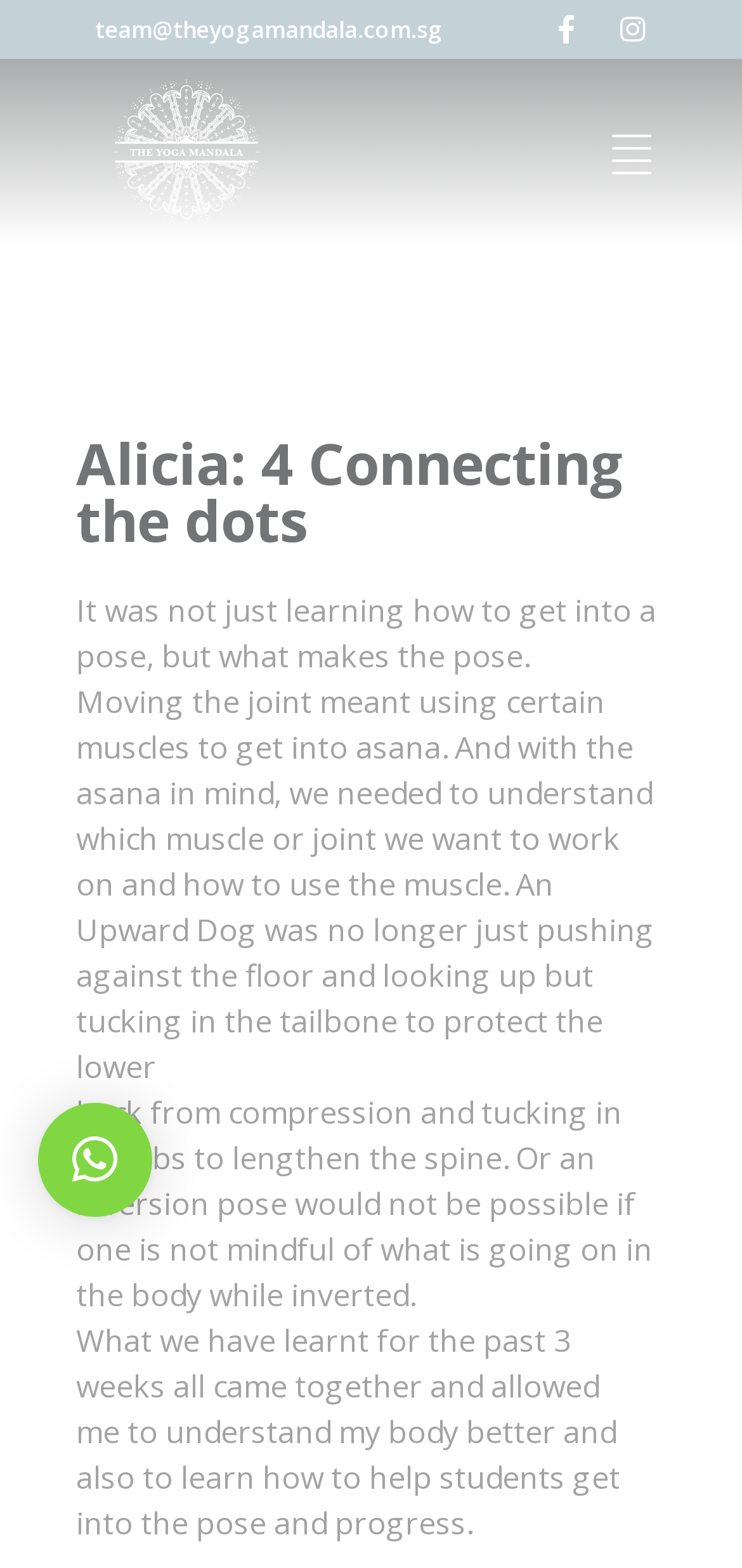Give a succinct answer to this question in a single word or phrase: 
What is the website about?

Yoga